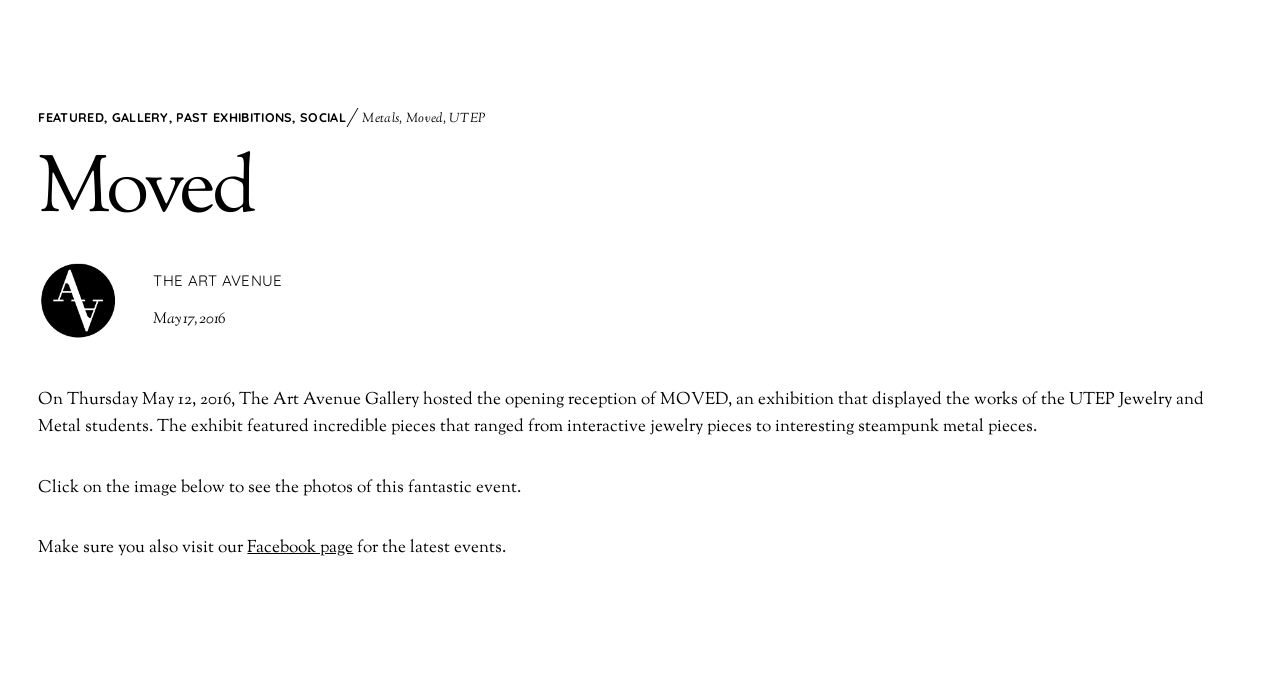Using the provided description: "alt="moved_cover_gallery" title="moved_cover_gallery"", find the bounding box coordinates of the corresponding UI element. The output should be four float numbers between 0 and 1, in the format [left, top, right, bottom].

[0.03, 0.085, 0.97, 0.12]